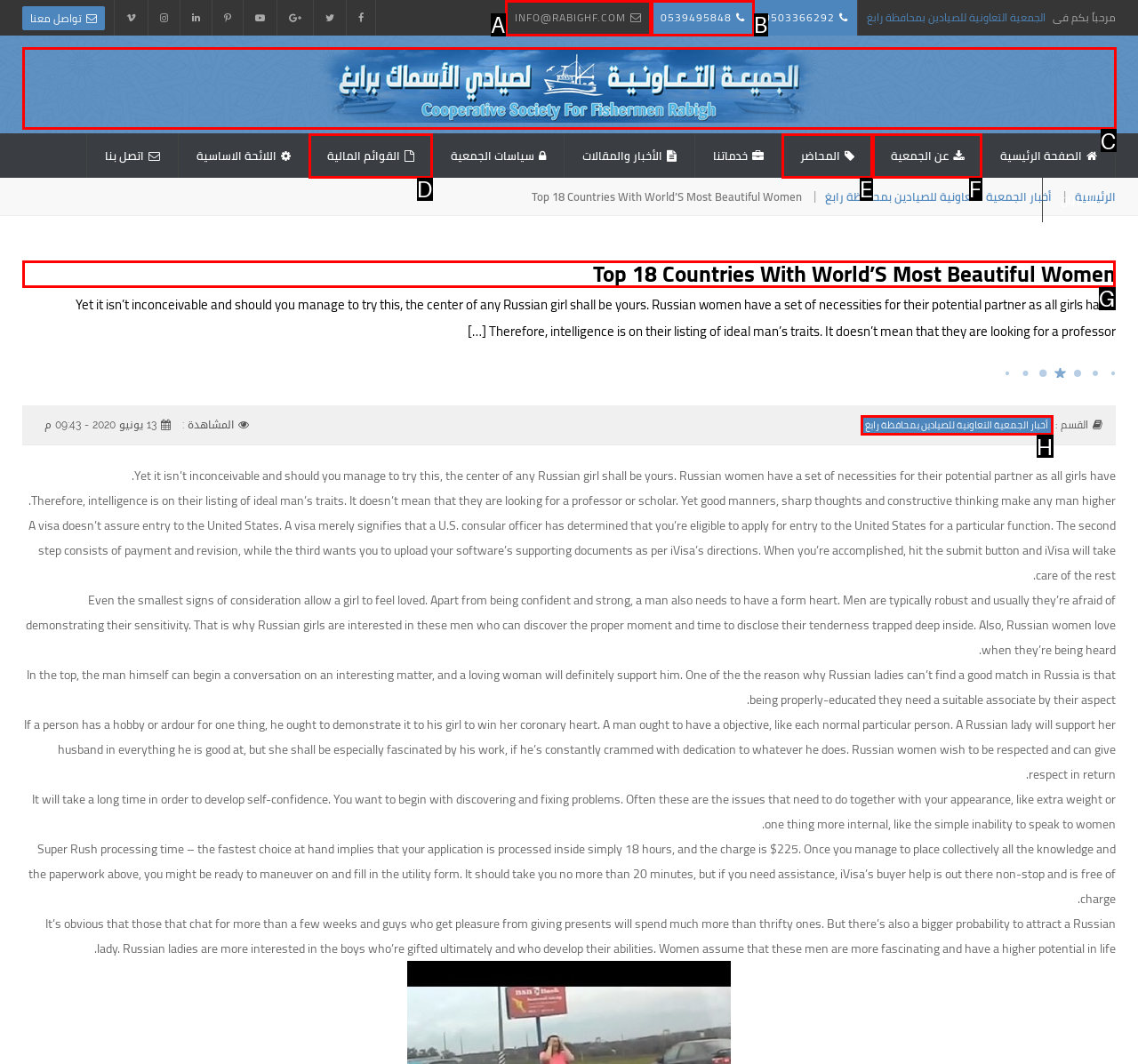Indicate which red-bounded element should be clicked to perform the task: Click the Top 18 Countries With World’S Most Beautiful Women heading Answer with the letter of the correct option.

G